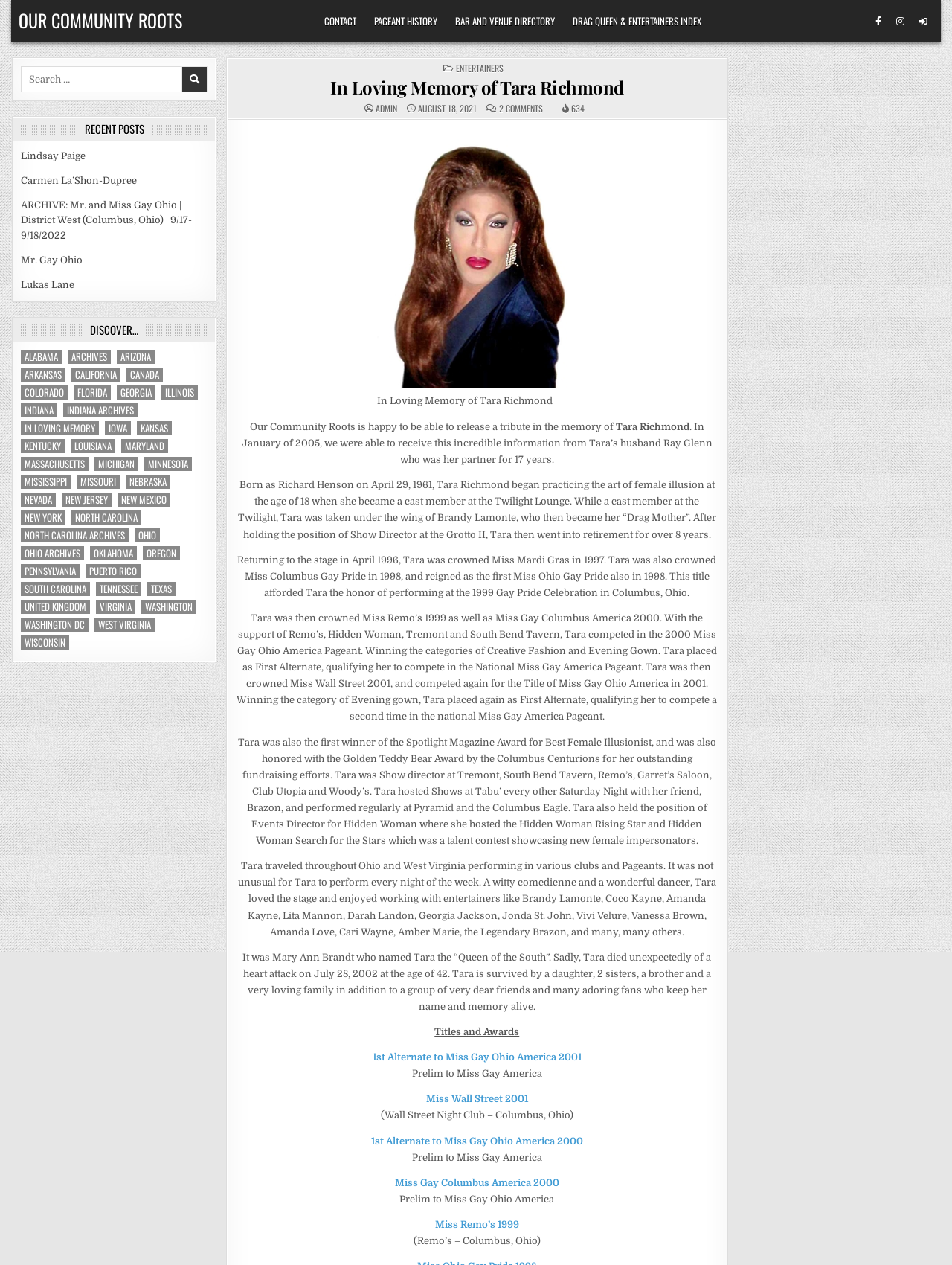Identify the coordinates of the bounding box for the element that must be clicked to accomplish the instruction: "Check out the pageant history".

[0.383, 0.006, 0.469, 0.028]